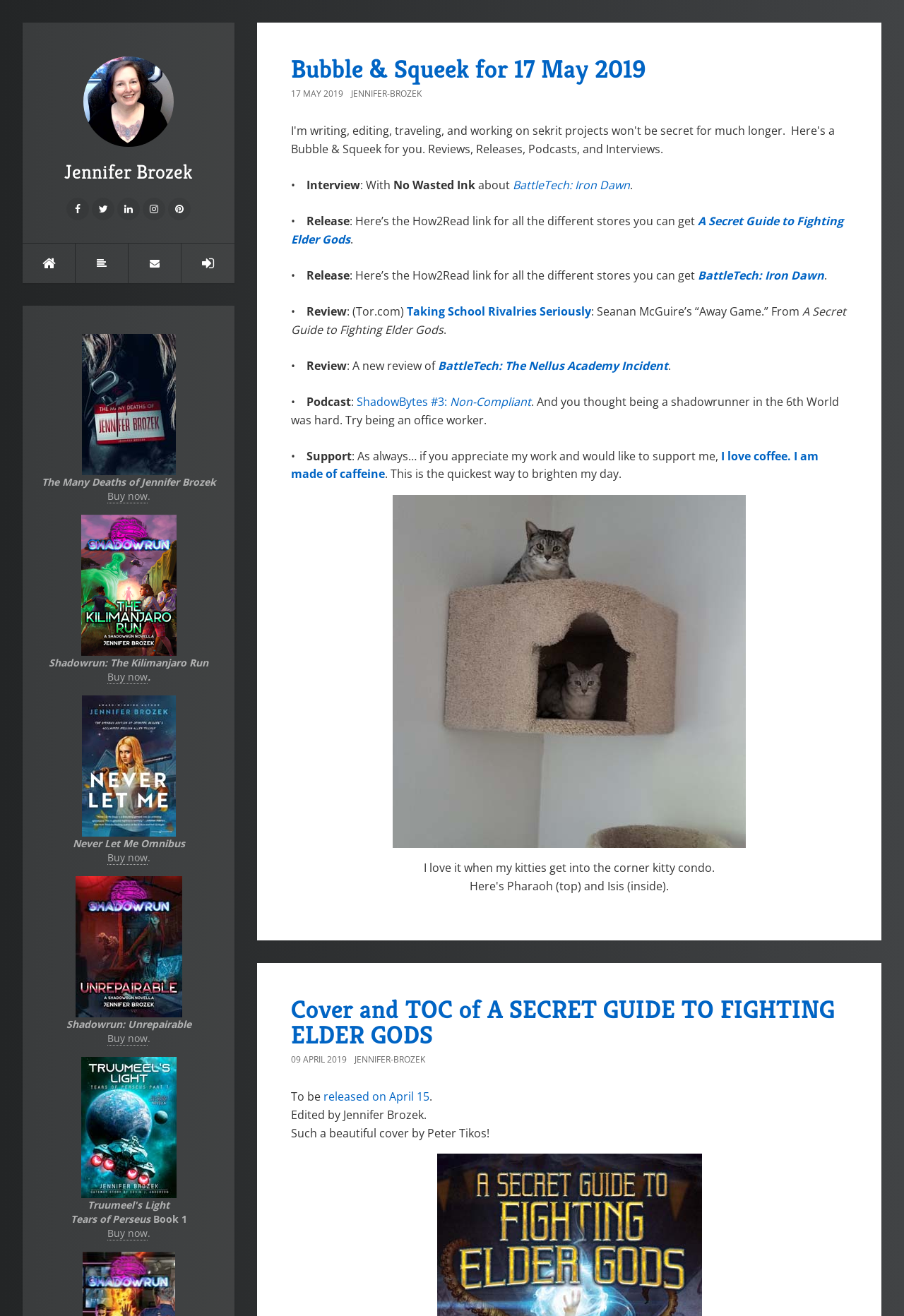Please determine the bounding box coordinates, formatted as (top-left x, top-left y, bottom-right x, bottom-right y), with all values as floating point numbers between 0 and 1. Identify the bounding box of the region described as: Jennifer-Brozek

[0.388, 0.067, 0.466, 0.076]